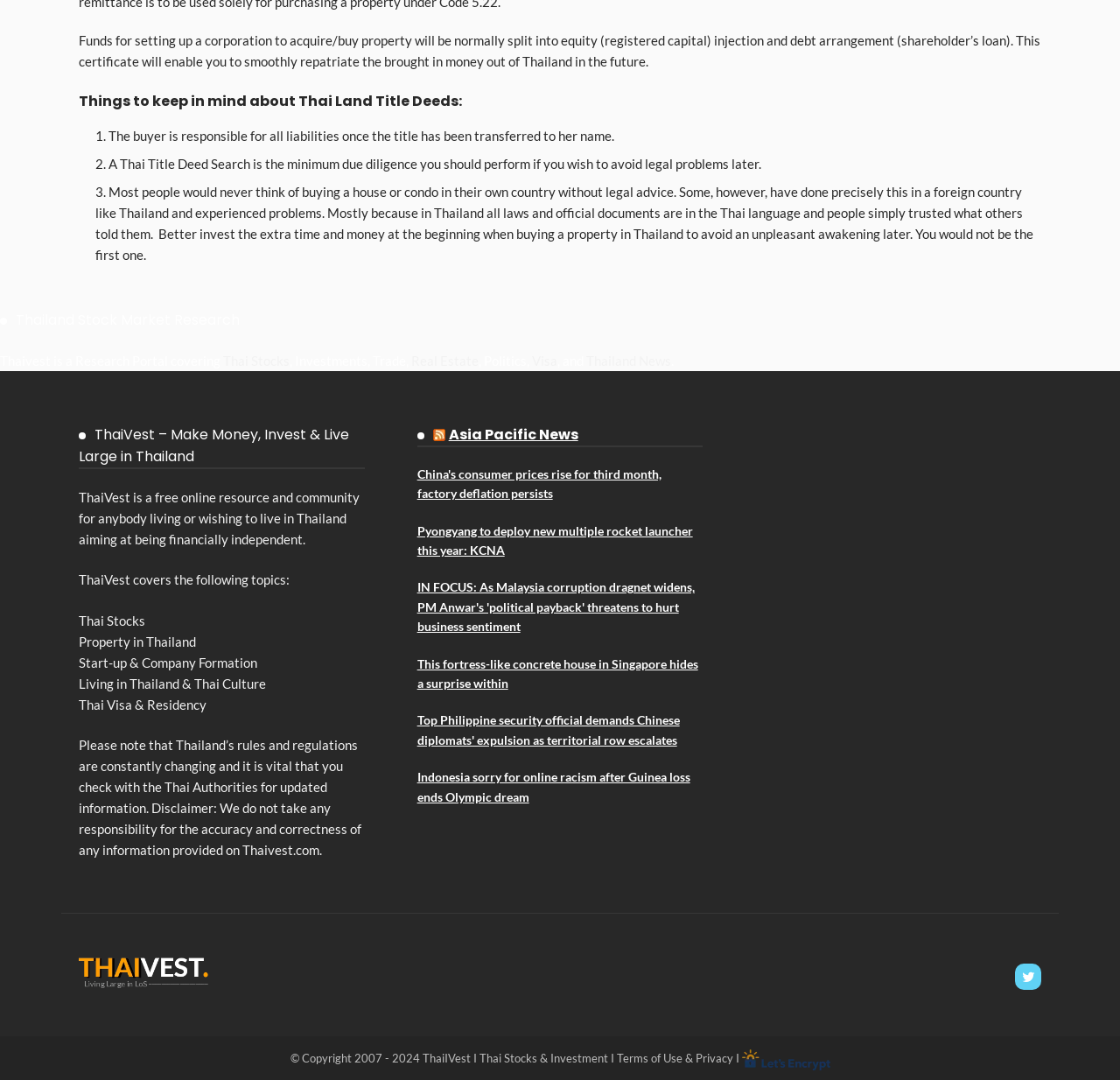Based on the element description, predict the bounding box coordinates (top-left x, top-left y, bottom-right x, bottom-right y) for the UI element in the screenshot: Start-up & Company Formation

[0.07, 0.606, 0.23, 0.621]